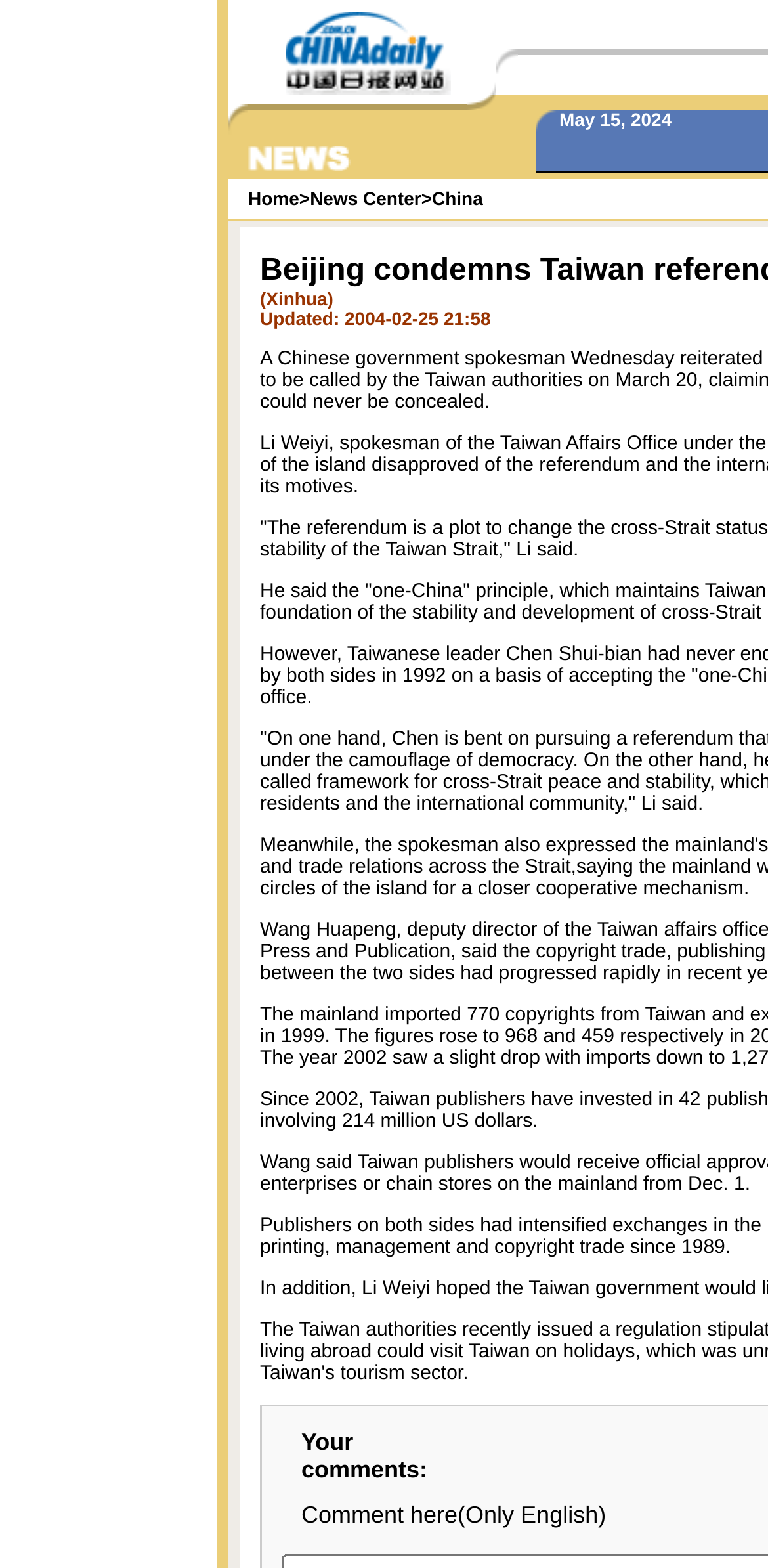Is there a link to a 'News Center' on this webpage?
Provide a concise answer using a single word or phrase based on the image.

Yes